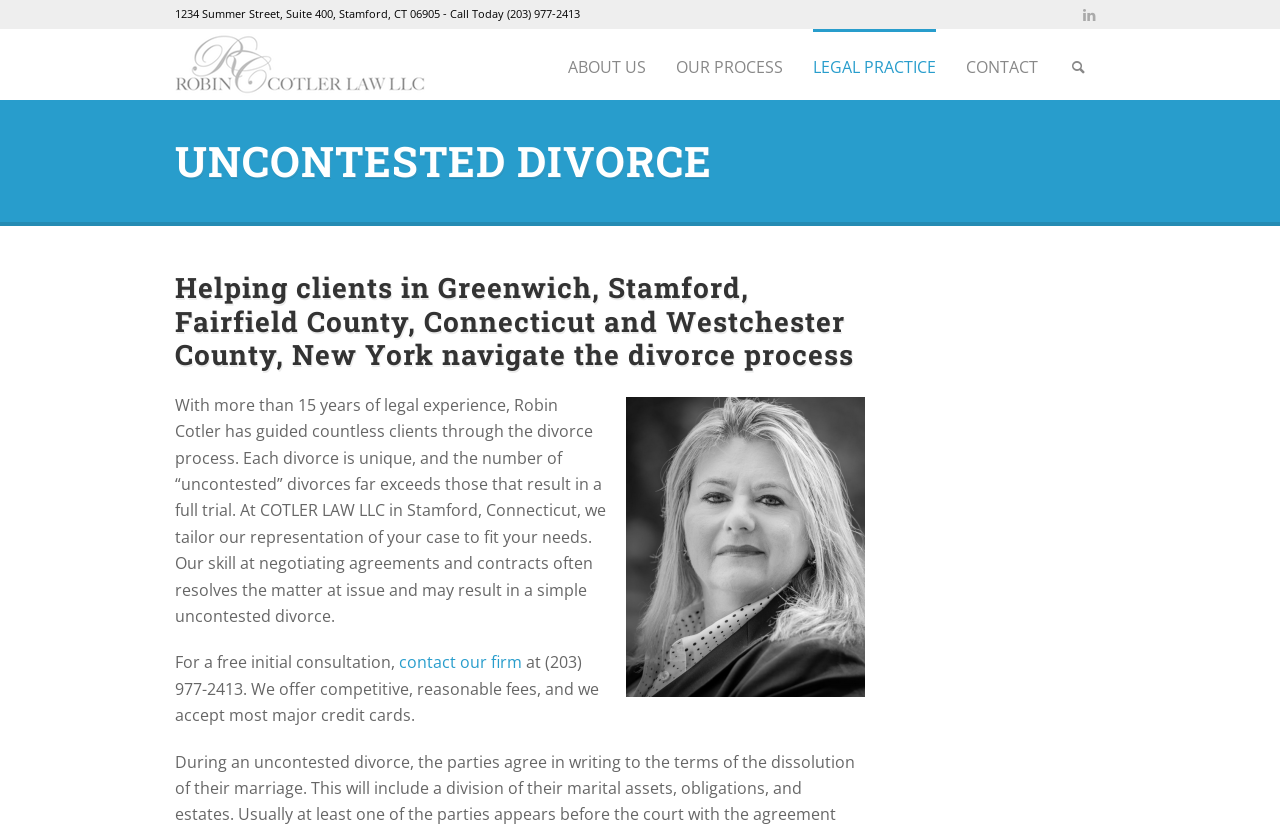Give the bounding box coordinates for this UI element: "contact our firm". The coordinates should be four float numbers between 0 and 1, arranged as [left, top, right, bottom].

[0.312, 0.788, 0.408, 0.814]